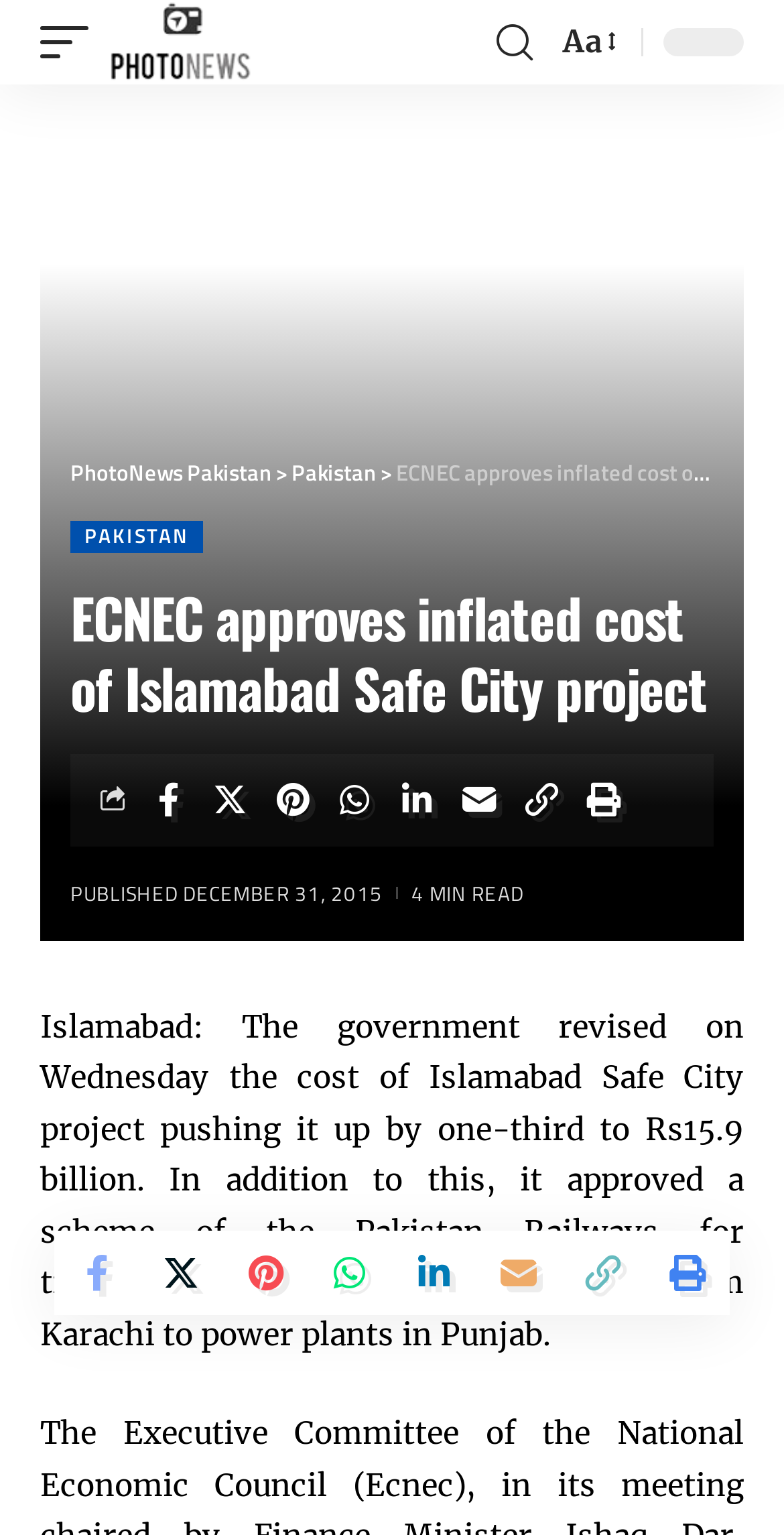How many tons of coal will be transported by the Pakistan Railways scheme?
Please use the visual content to give a single word or phrase answer.

Six million tons